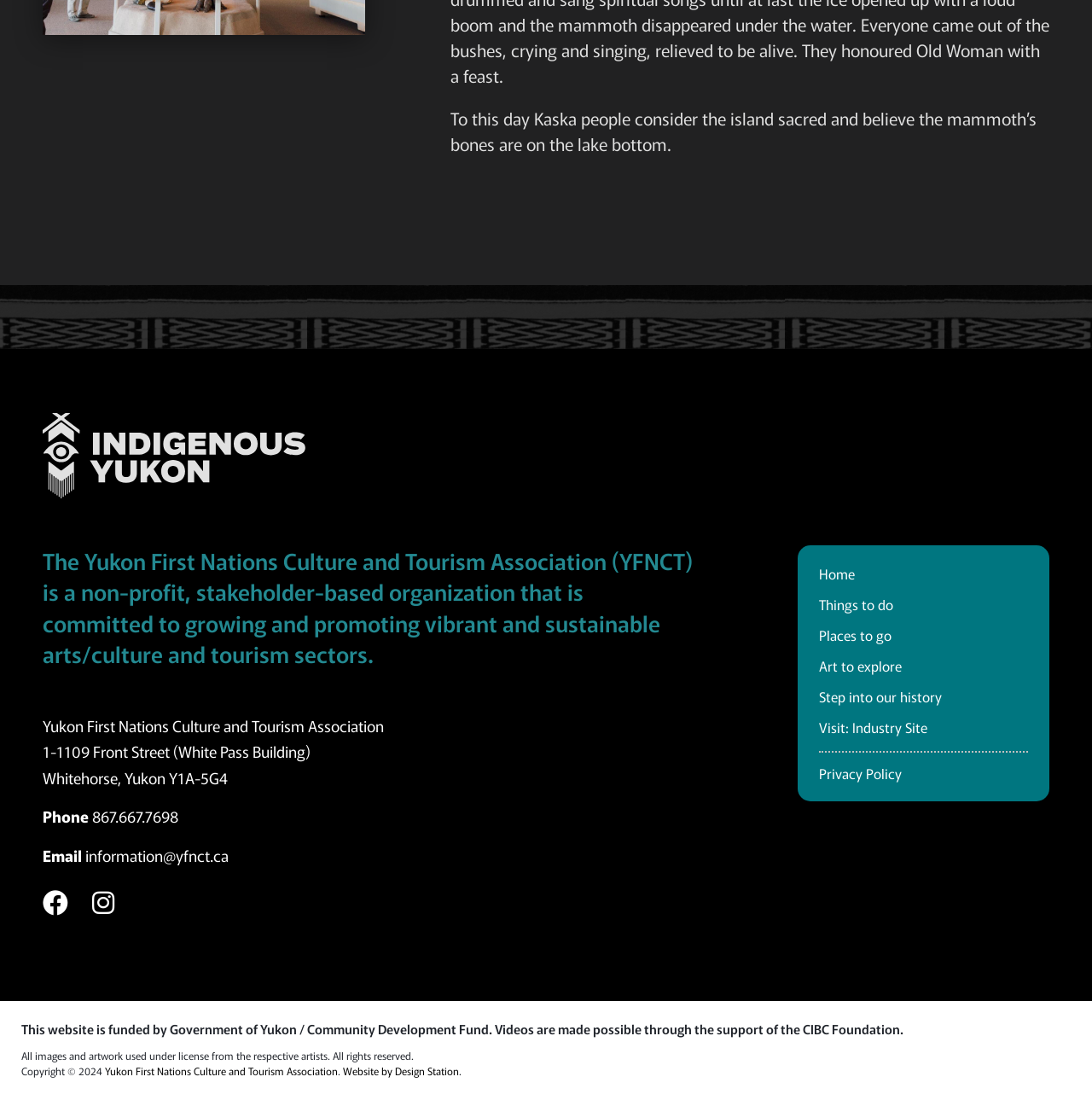Please identify the bounding box coordinates of the clickable area that will fulfill the following instruction: "Click the 'Website by Design Station' link". The coordinates should be in the format of four float numbers between 0 and 1, i.e., [left, top, right, bottom].

[0.314, 0.967, 0.42, 0.98]